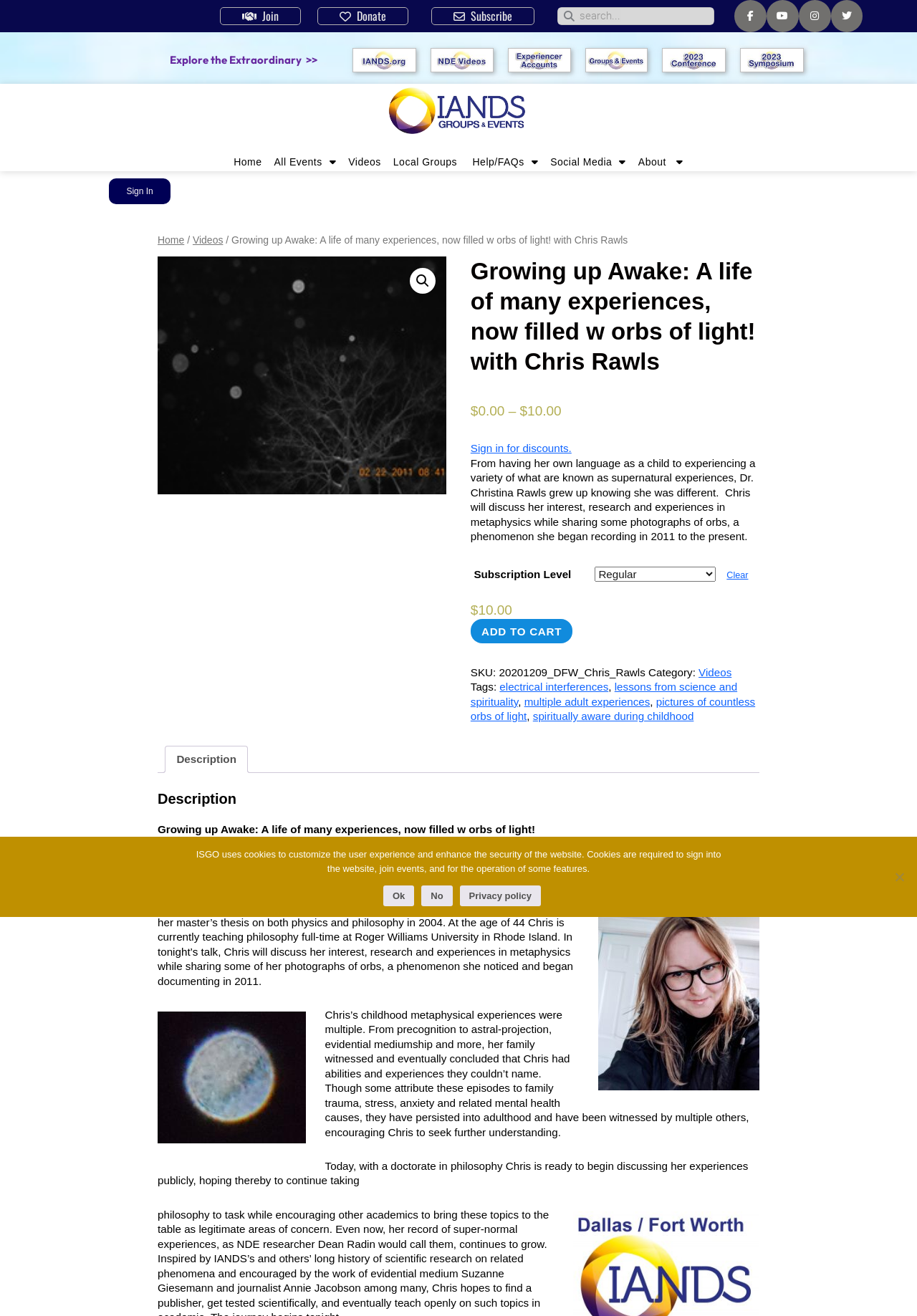Determine the bounding box coordinates for the region that must be clicked to execute the following instruction: "View videos".

[0.376, 0.116, 0.419, 0.13]